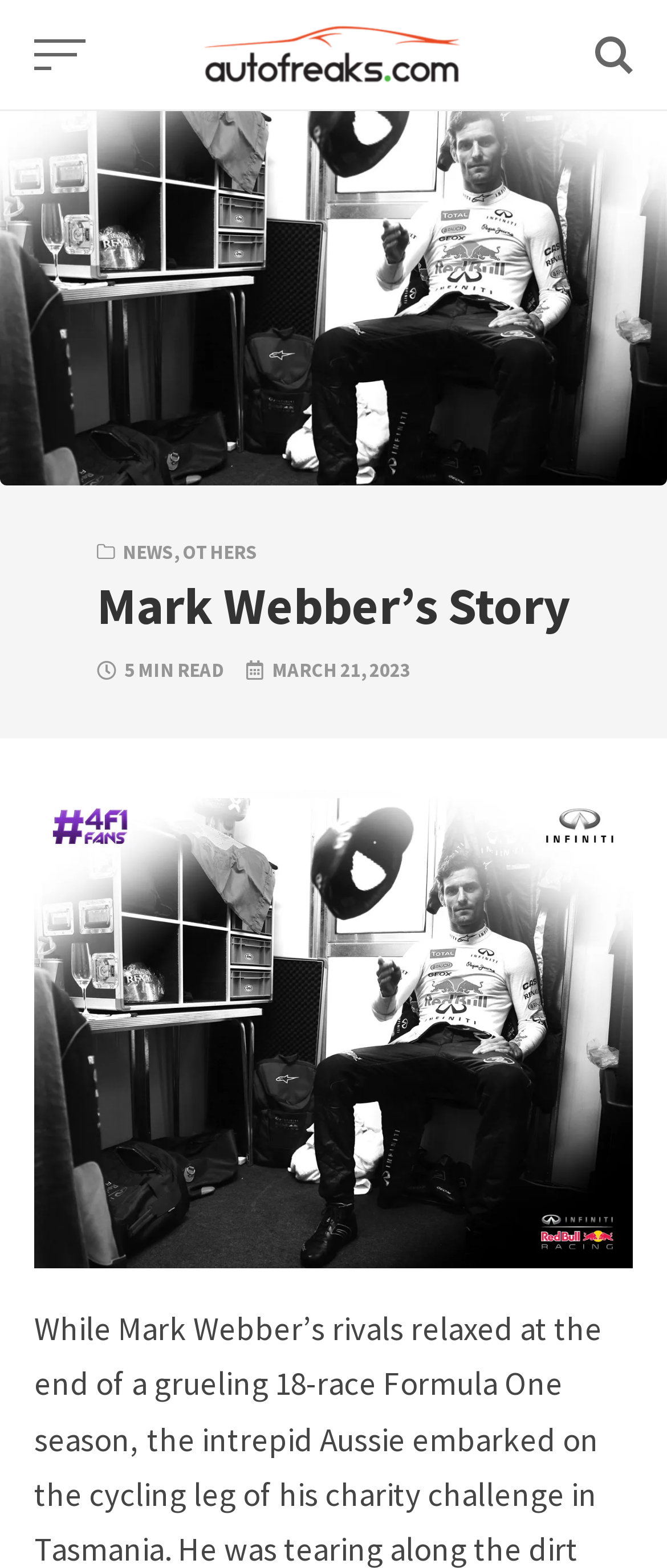What is the category of the story?
Answer the question with as much detail as you can, using the image as a reference.

I found the button with the text 'NEWS' which is a category, and it is related to the story, so I concluded that the category of the story is NEWS.